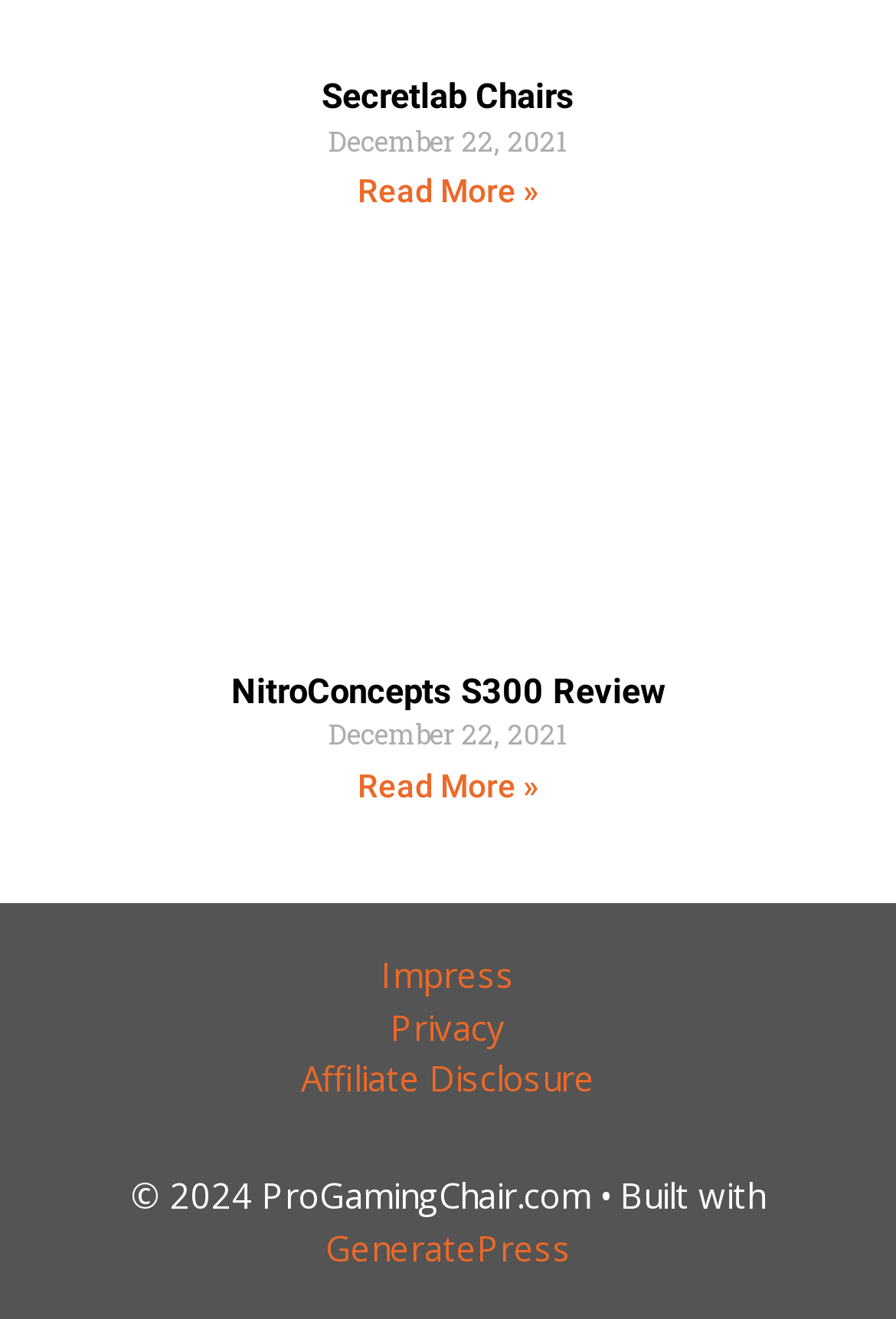How many articles are on the webpage?
Answer the question with a single word or phrase by looking at the picture.

2